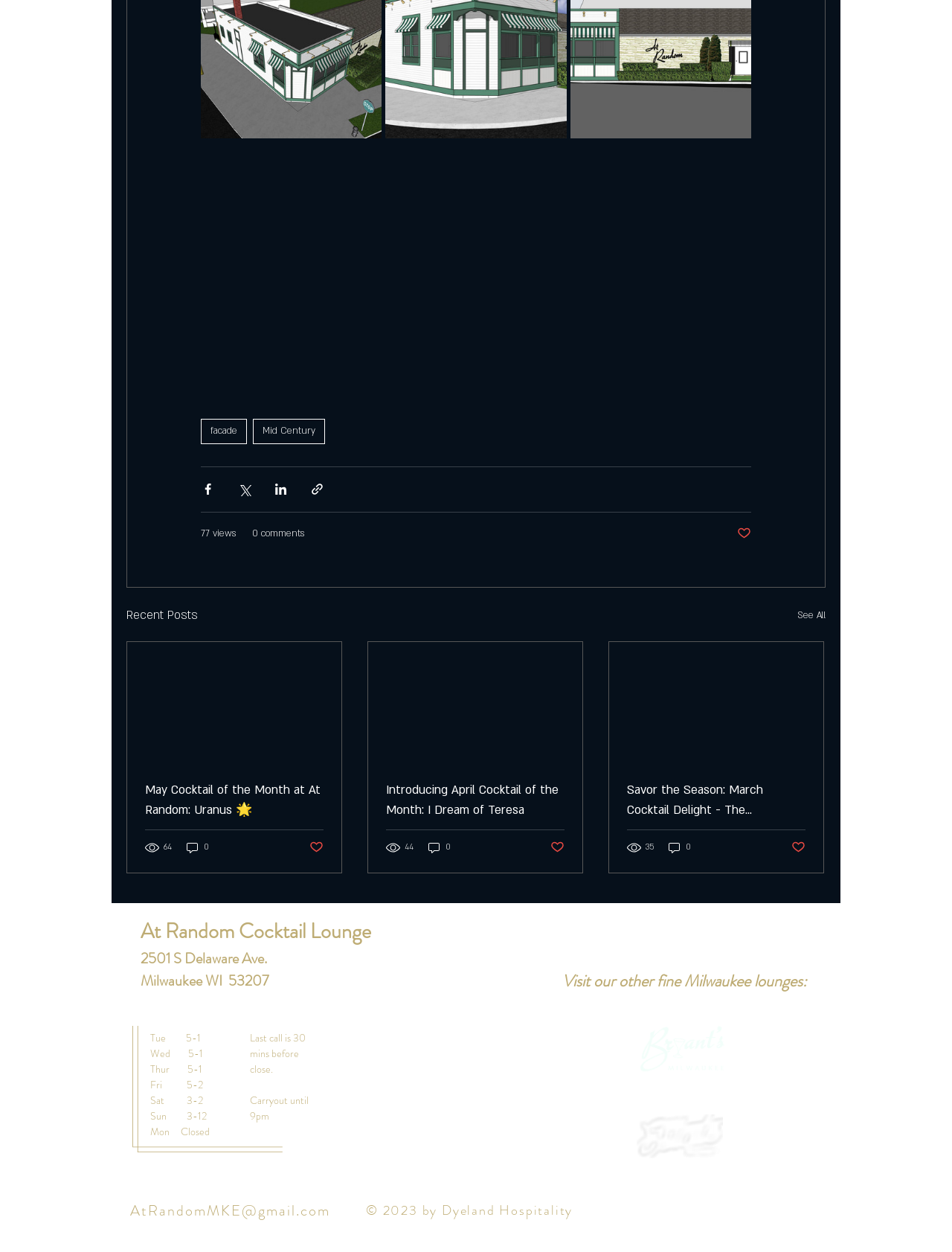Answer the following in one word or a short phrase: 
What is the name of the cocktail lounge?

At Random Cocktail Lounge